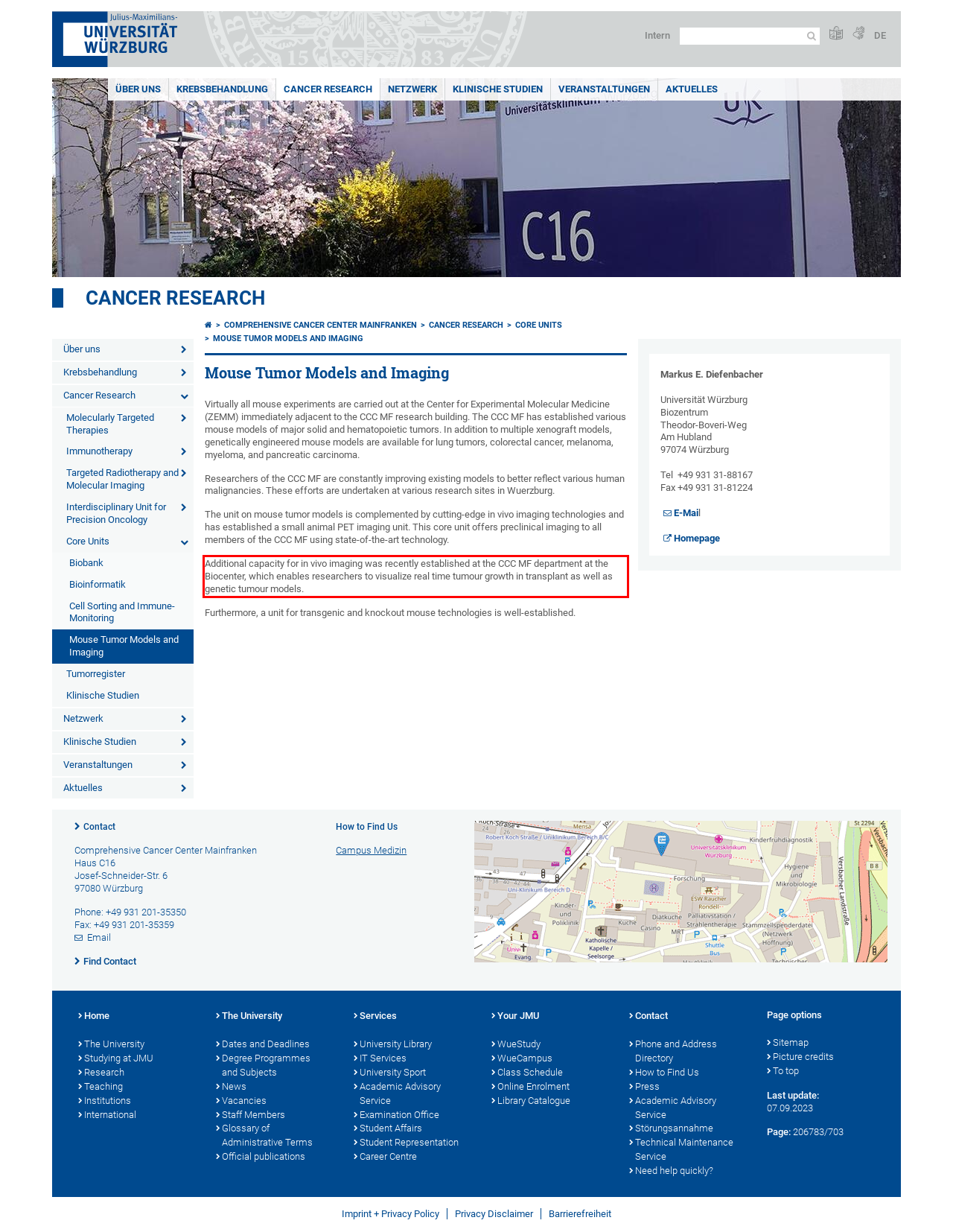Given a screenshot of a webpage containing a red bounding box, perform OCR on the text within this red bounding box and provide the text content.

Additional capacity for in vivo imaging was recently established at the CCC MF department at the Biocenter, which enables researchers to visualize real time tumour growth in transplant as well as genetic tumour models.